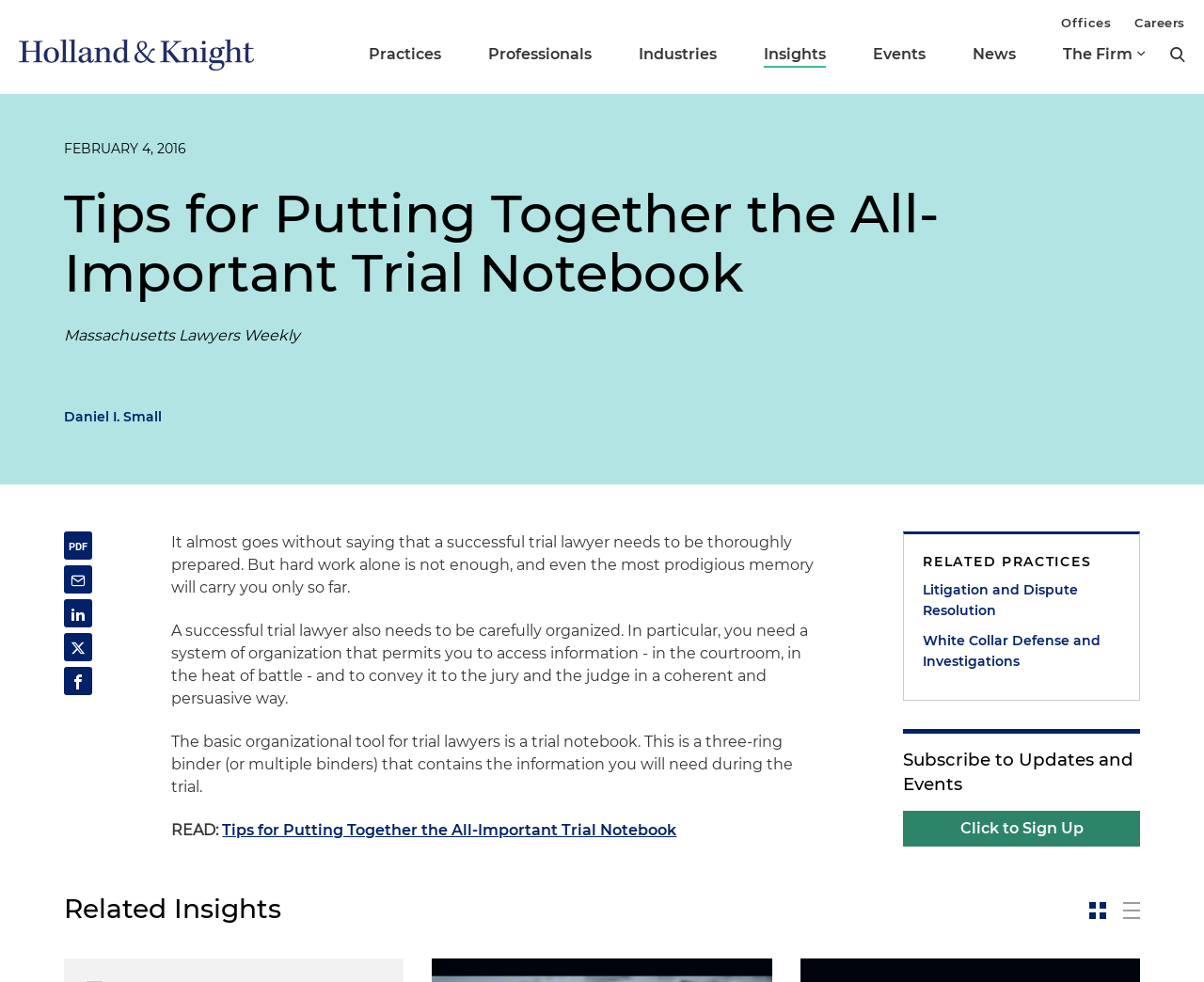What is the author of the article?
Please provide a comprehensive and detailed answer to the question.

The author of the article can be found in the middle of the webpage, where it is written as 'Daniel I. Small' in a link.